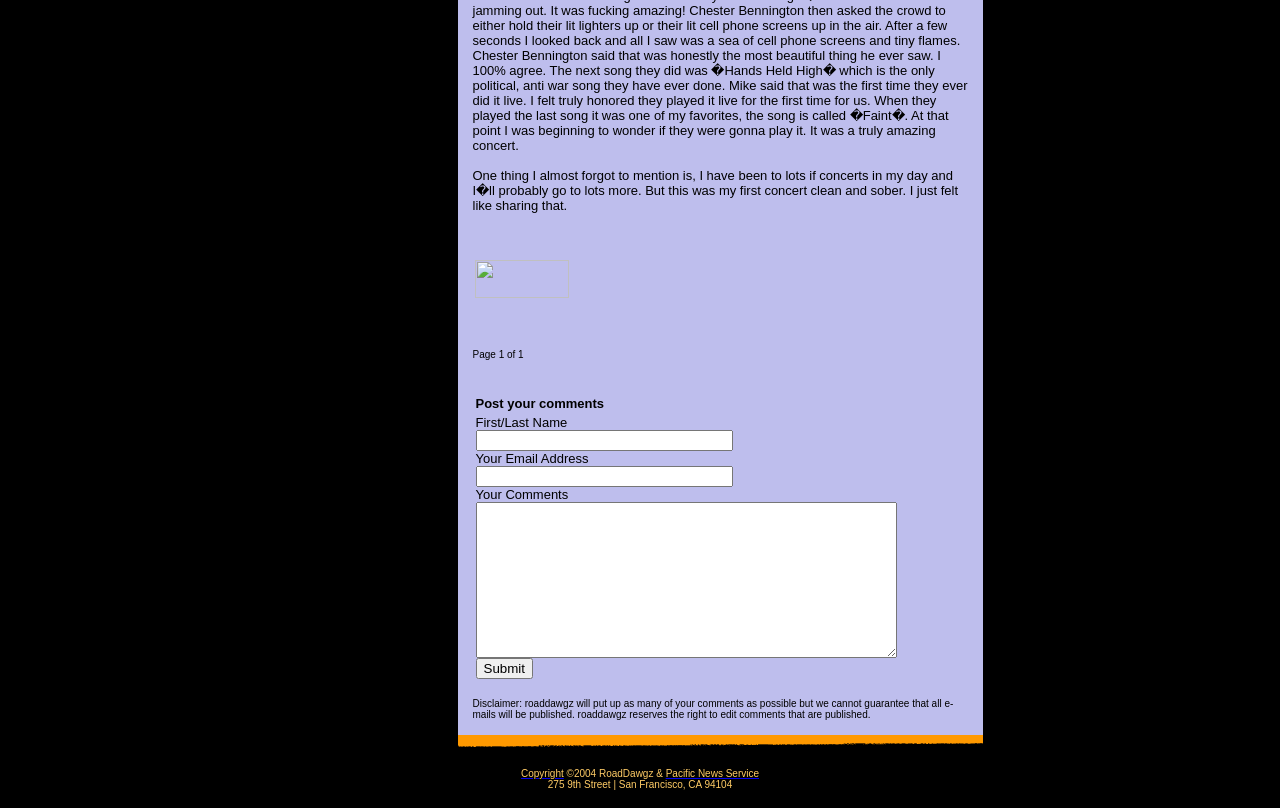What is the purpose of the comment form?
Based on the screenshot, provide your answer in one word or phrase.

To submit comments